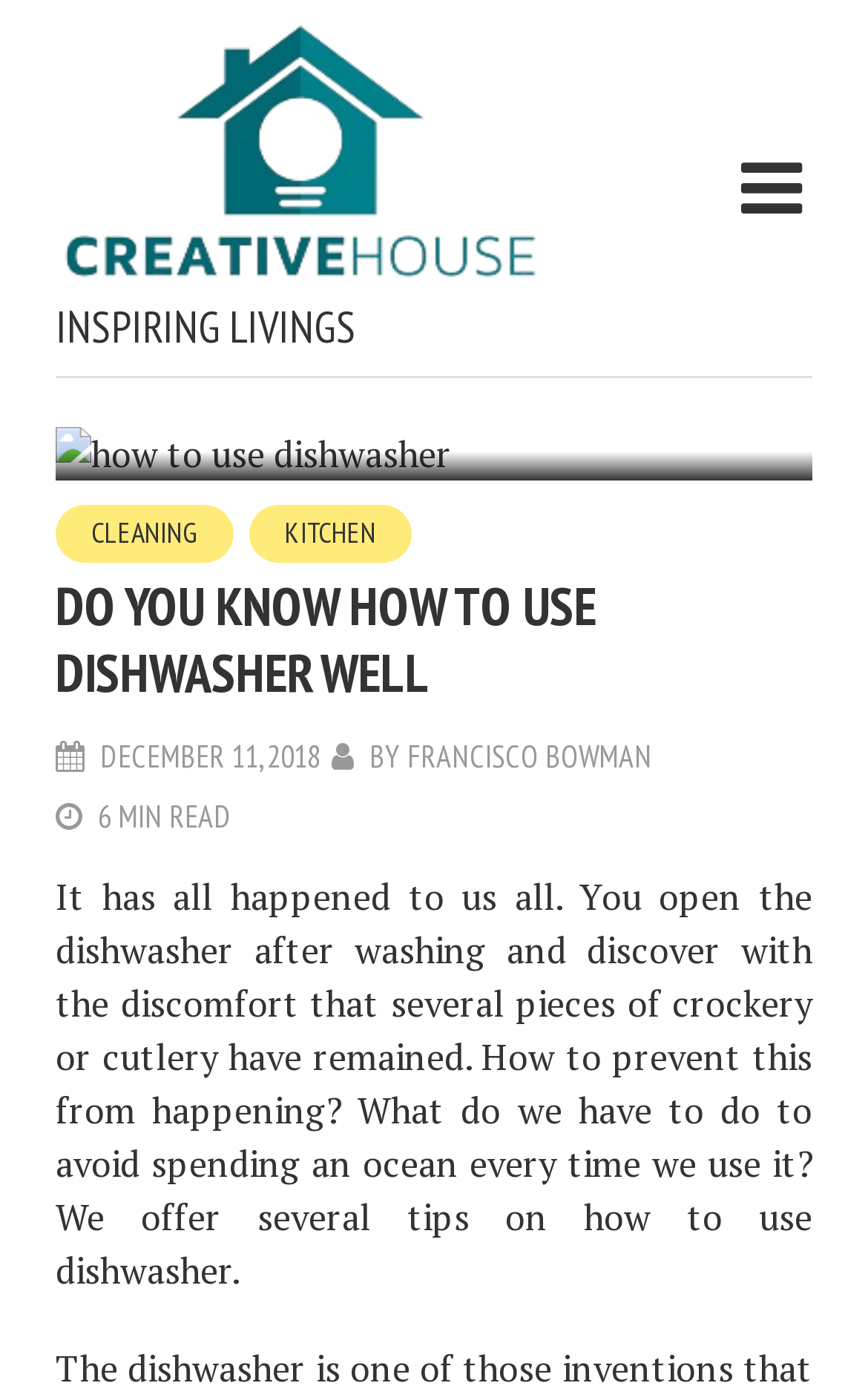Respond to the question below with a single word or phrase: How long does it take to read the article?

6 minutes